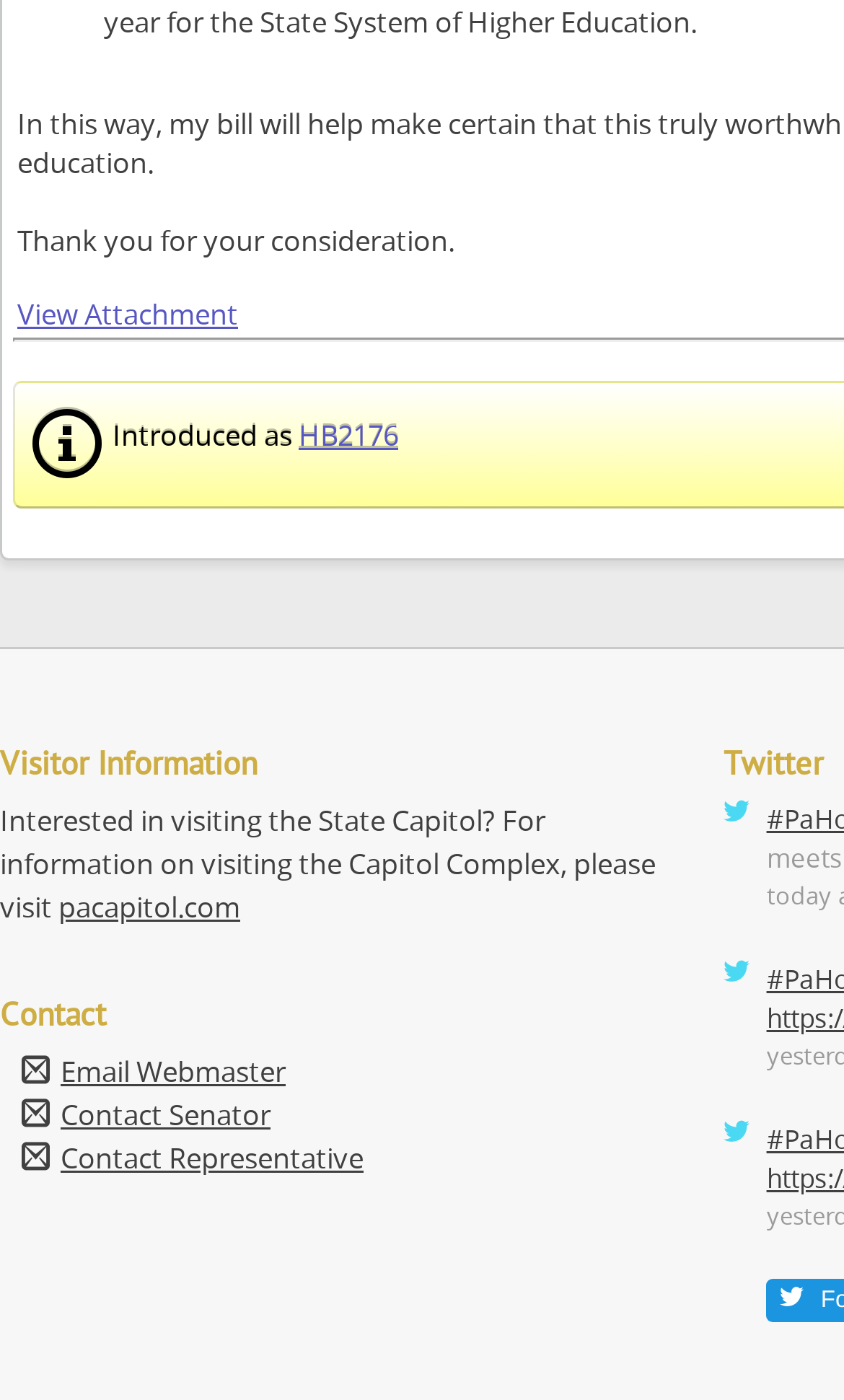Using the image as a reference, answer the following question in as much detail as possible:
What is the purpose of the 'Contact Senator' link?

The 'Contact Senator' link is part of the 'Contact' section, suggesting that it is used to contact a Senator, likely for inquiries or feedback.